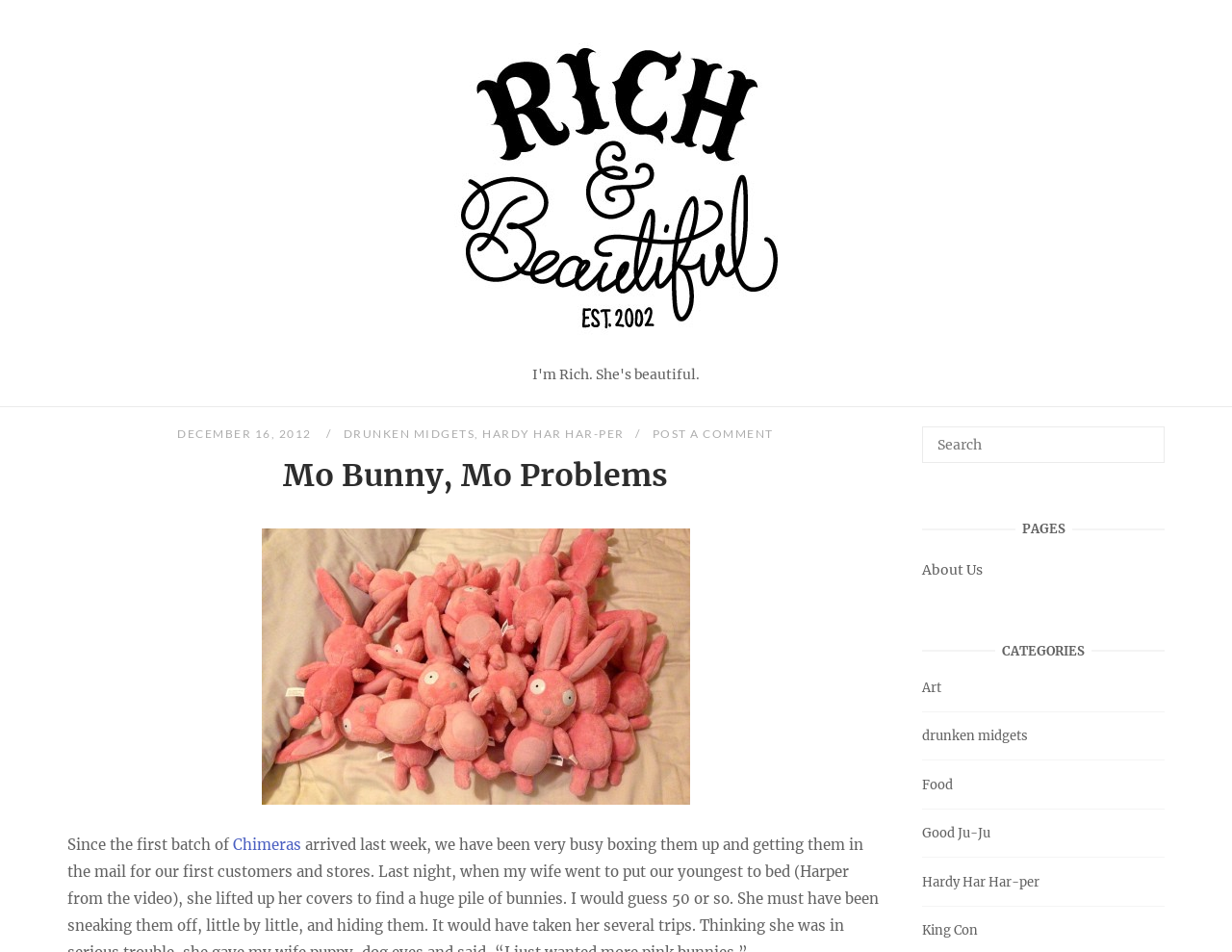Answer this question in one word or a short phrase: What is the name of the image on the webpage?

mo bunny, mo problems